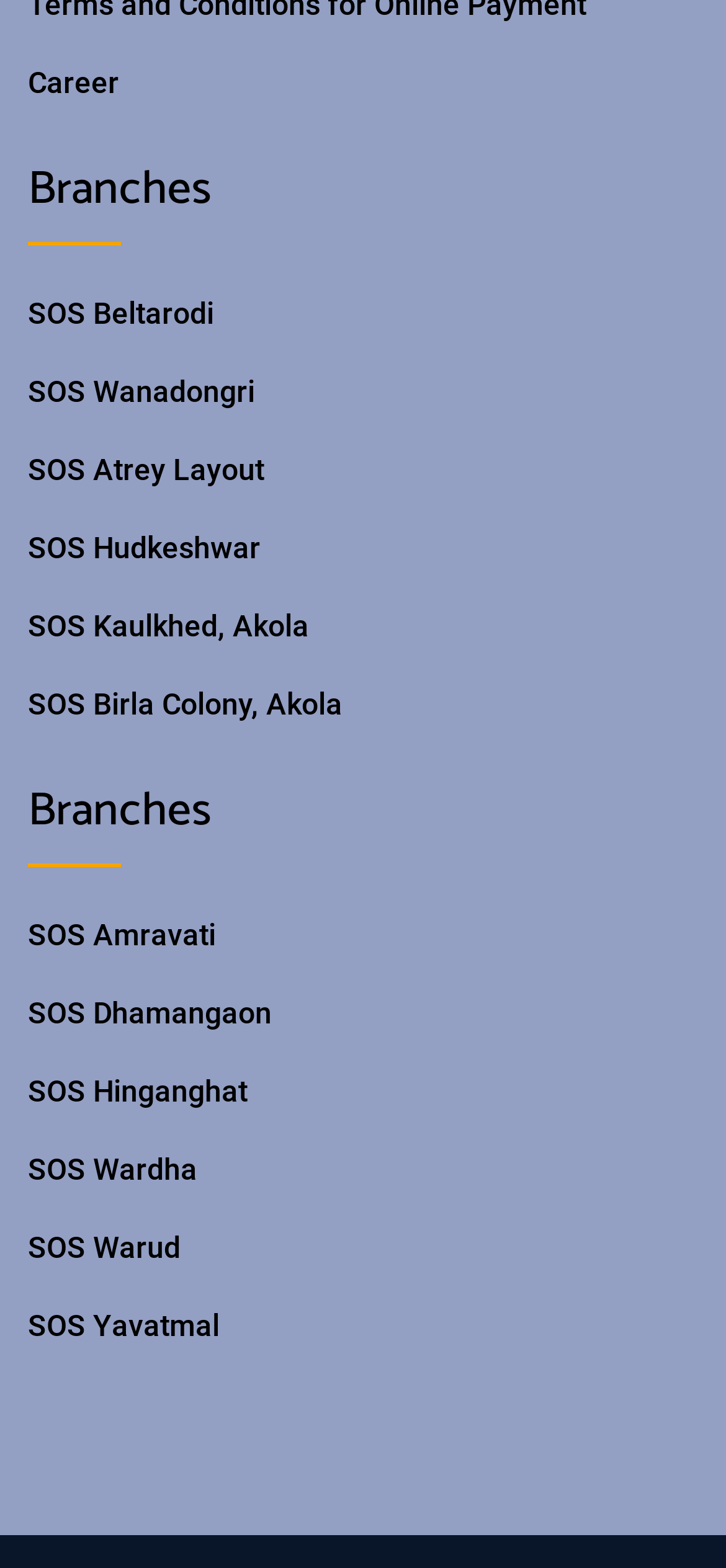Please give a succinct answer to the question in one word or phrase:
What is the last branch listed?

SOS Yavatmal